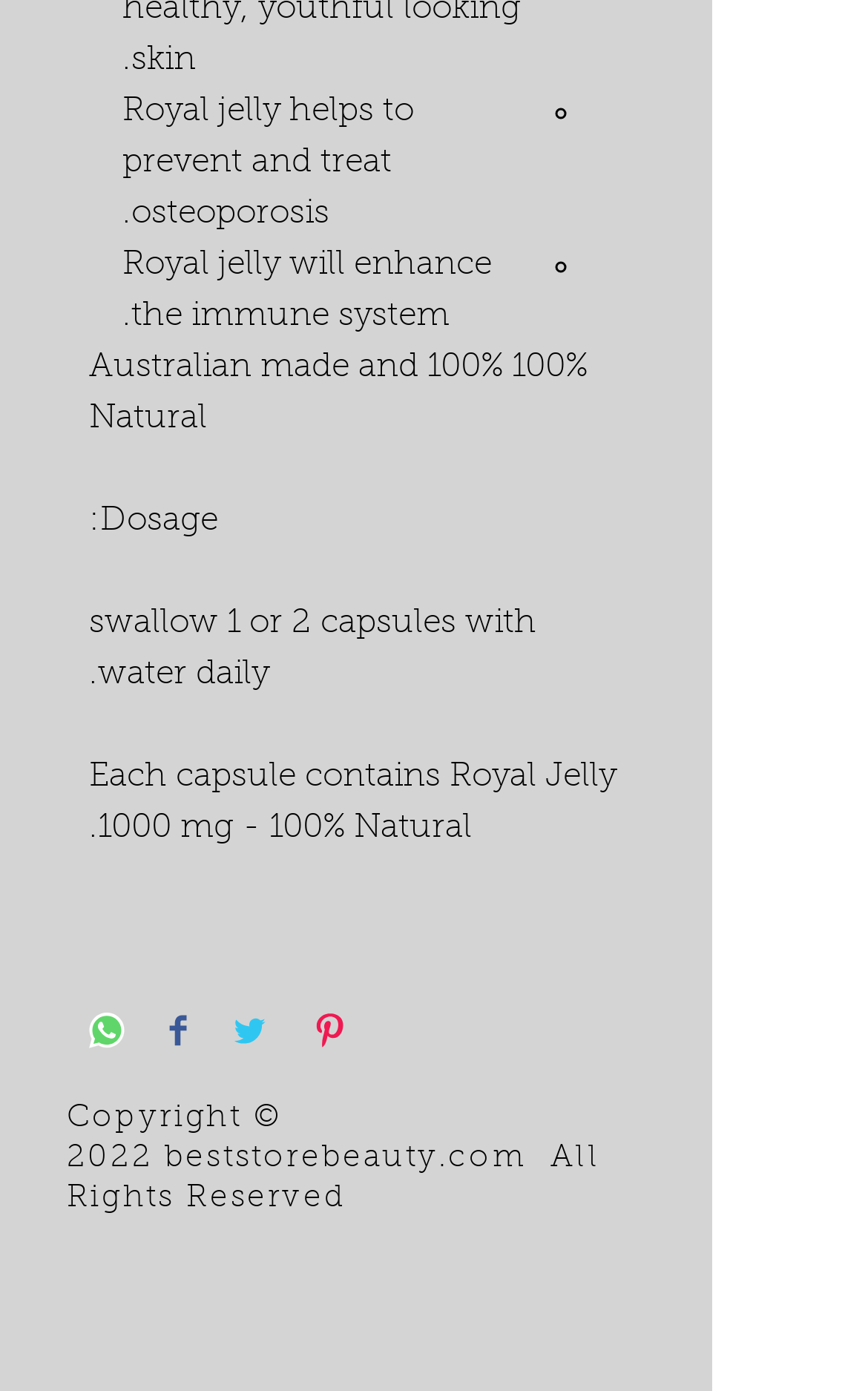Given the element description aria-label="White Google+ Icon", identify the bounding box coordinates for the UI element on the webpage screenshot. The format should be (top-left x, top-left y, bottom-right x, bottom-right y), with values between 0 and 1.

[0.377, 0.894, 0.441, 0.934]